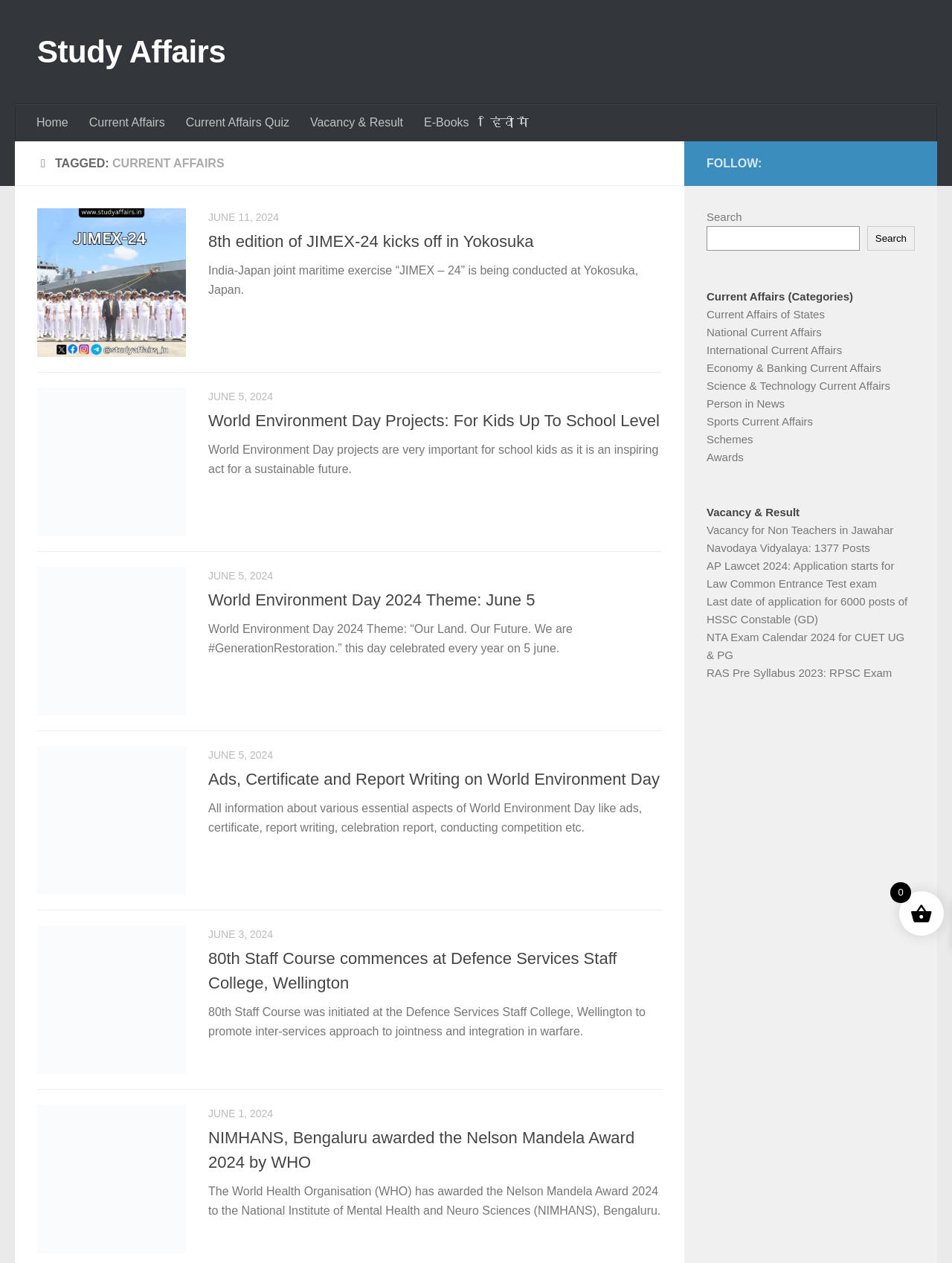Find the bounding box coordinates of the area to click in order to follow the instruction: "Learn about World Environment Day Projects".

[0.219, 0.326, 0.693, 0.341]